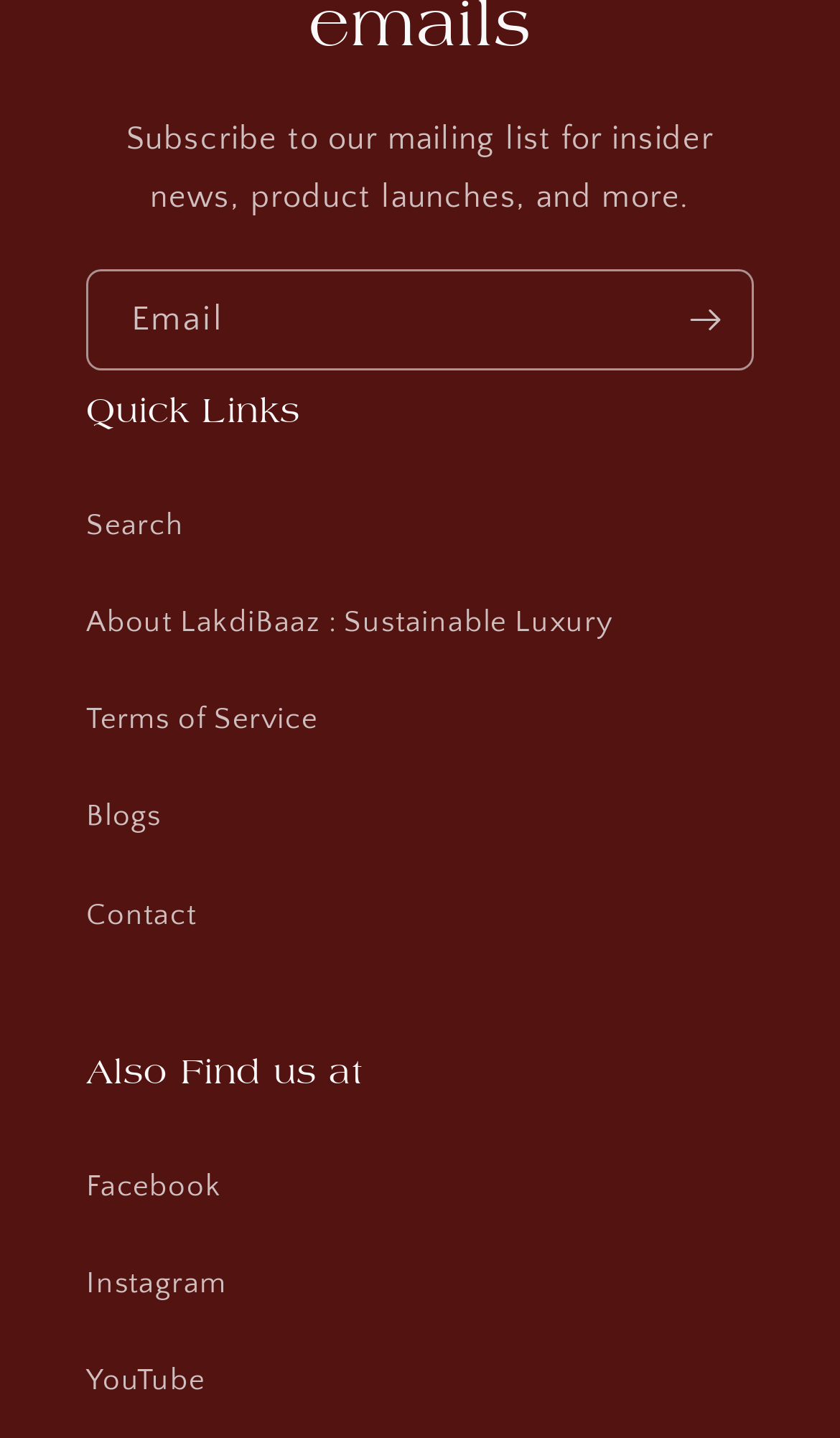Please determine the bounding box coordinates for the element that should be clicked to follow these instructions: "Enter email address".

[0.105, 0.189, 0.895, 0.256]